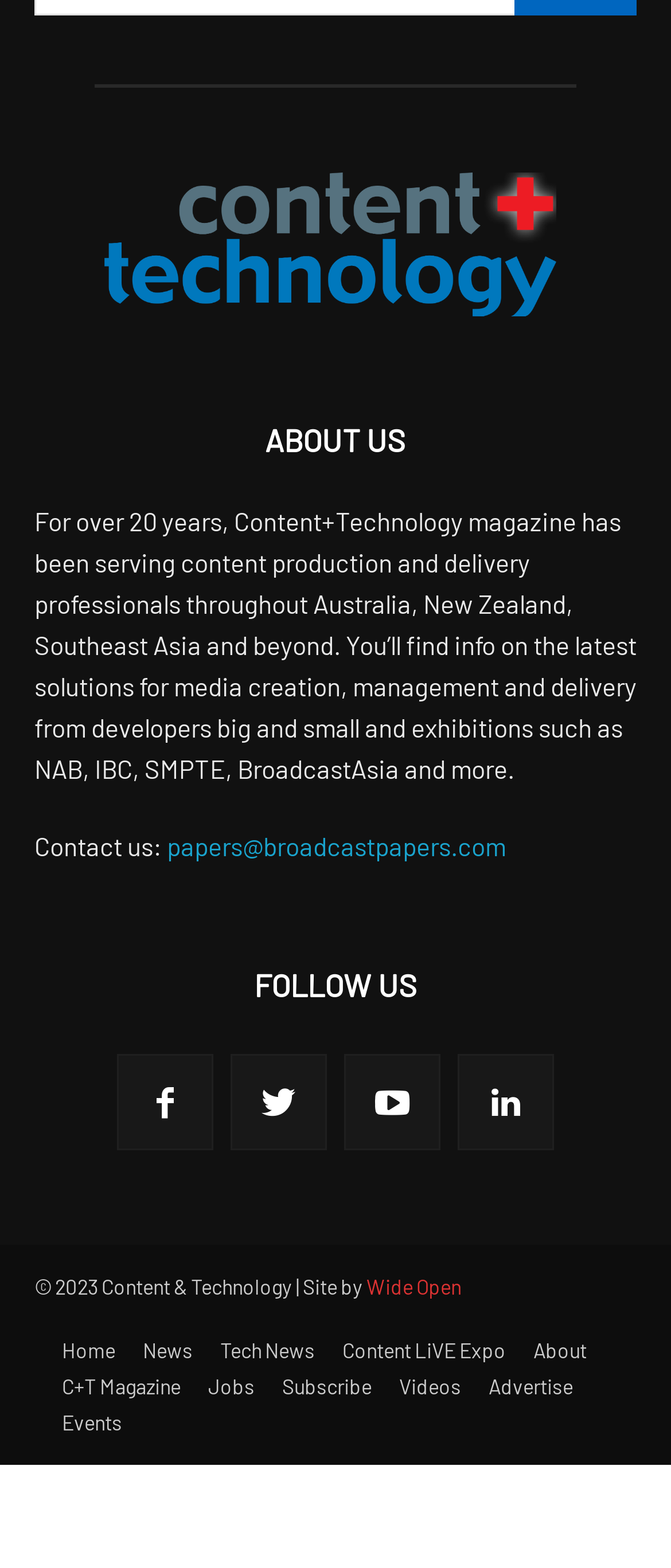Please identify the bounding box coordinates of the element I should click to complete this instruction: 'Follow on Facebook'. The coordinates should be given as four float numbers between 0 and 1, like this: [left, top, right, bottom].

[0.174, 0.672, 0.318, 0.733]